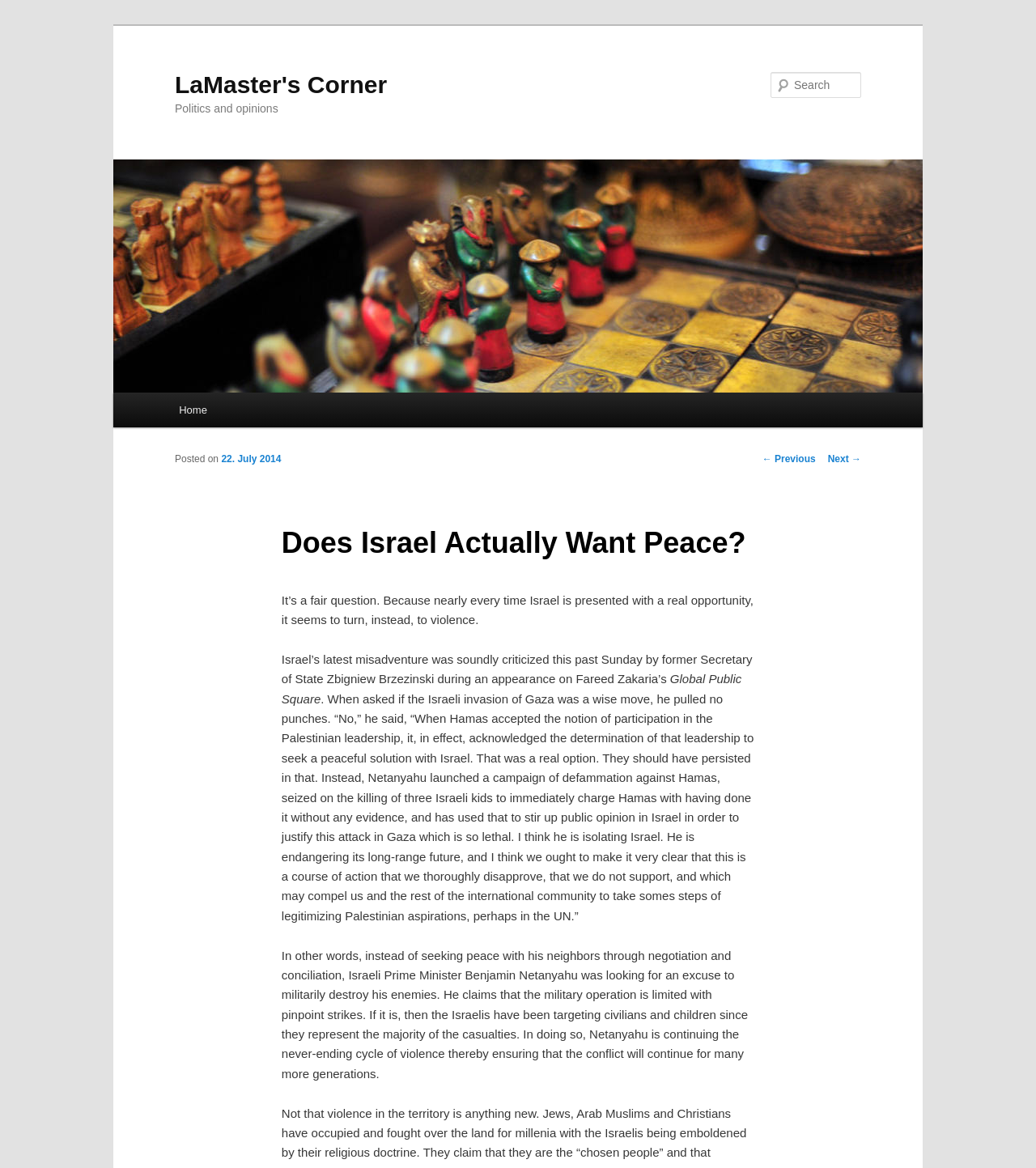What is the topic of the main article?
Provide a detailed and extensive answer to the question.

The topic of the main article can be inferred from the heading 'Does Israel Actually Want Peace?' and the subsequent paragraphs which discuss Israel's actions and their impact on peace.